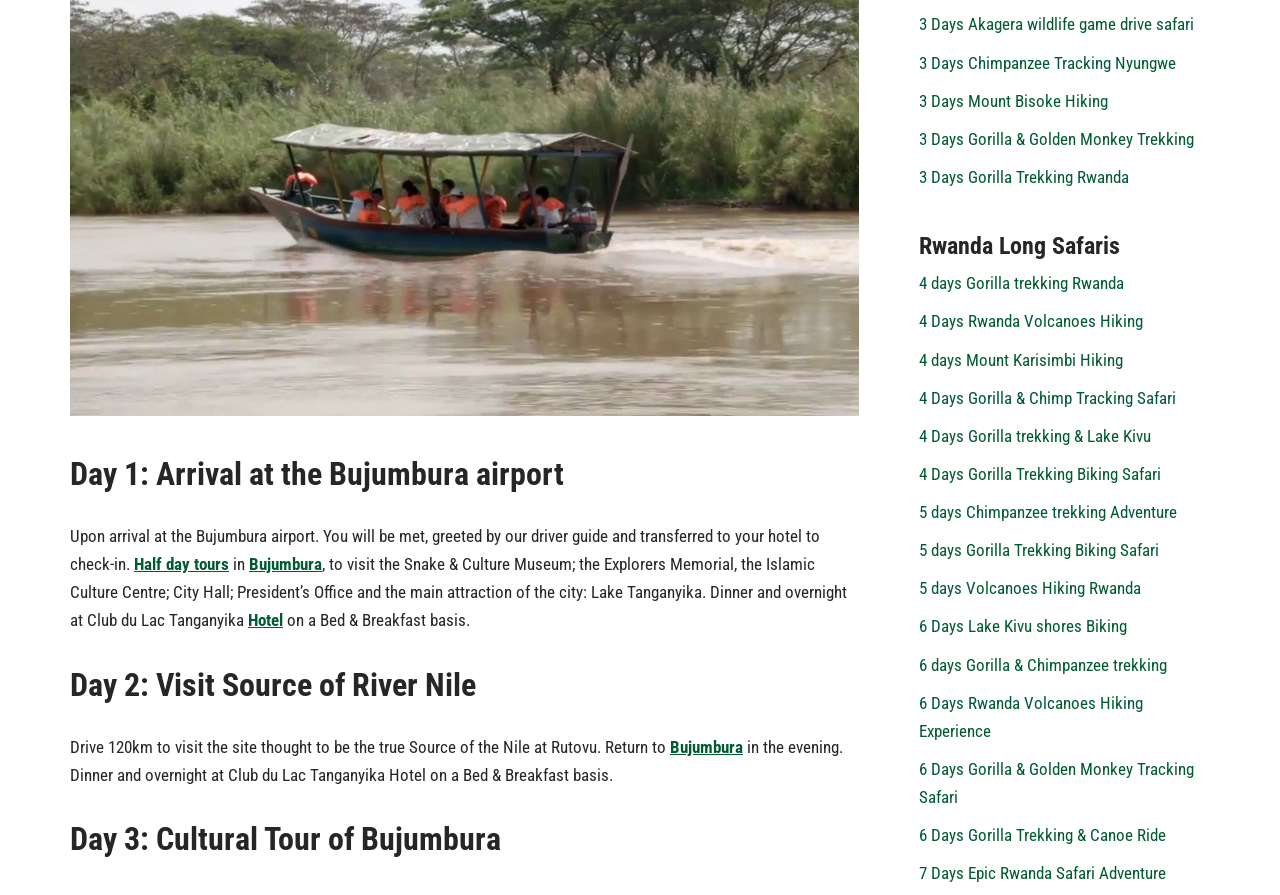Determine the bounding box of the UI element mentioned here: "5 days Chimpanzee trekking Adventure". The coordinates must be in the format [left, top, right, bottom] with values ranging from 0 to 1.

[0.718, 0.582, 0.92, 0.605]